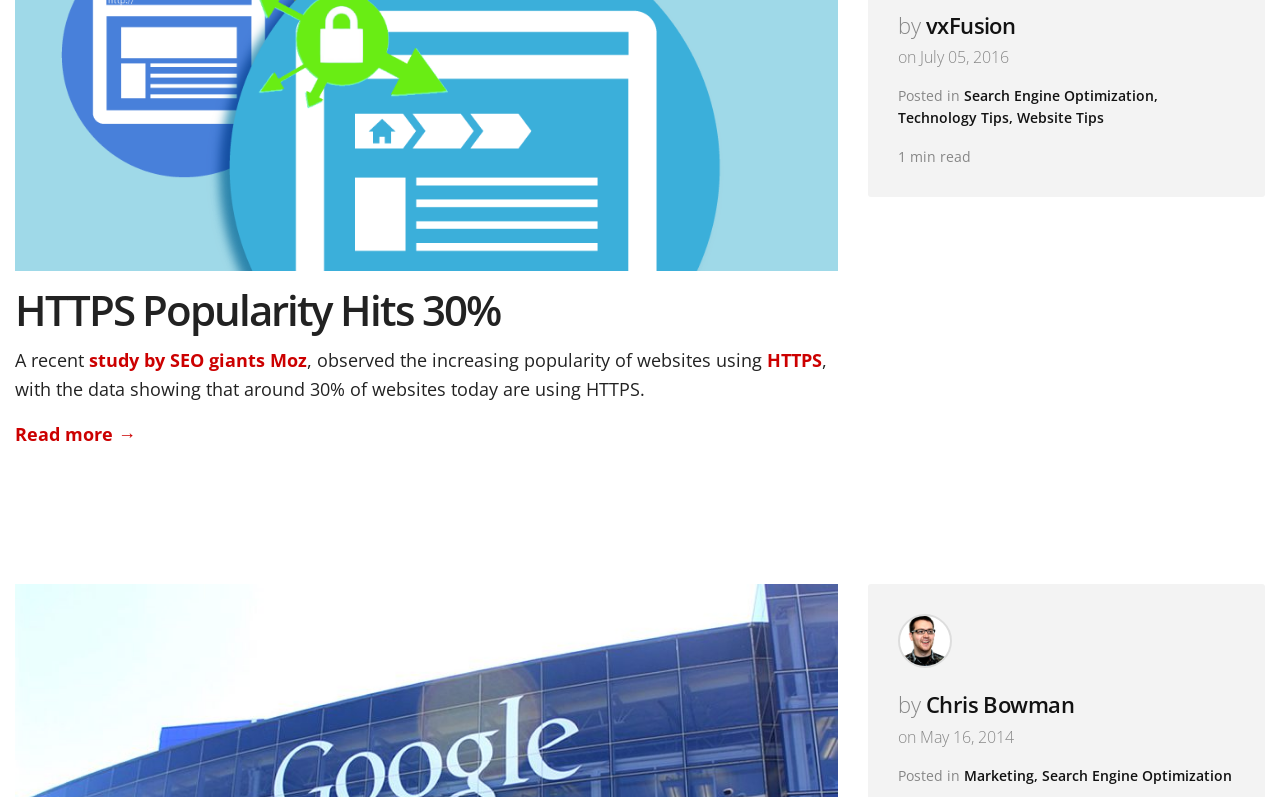Determine the bounding box for the HTML element described here: "vxFusion". The coordinates should be given as [left, top, right, bottom] with each number being a float between 0 and 1.

[0.723, 0.012, 0.793, 0.05]